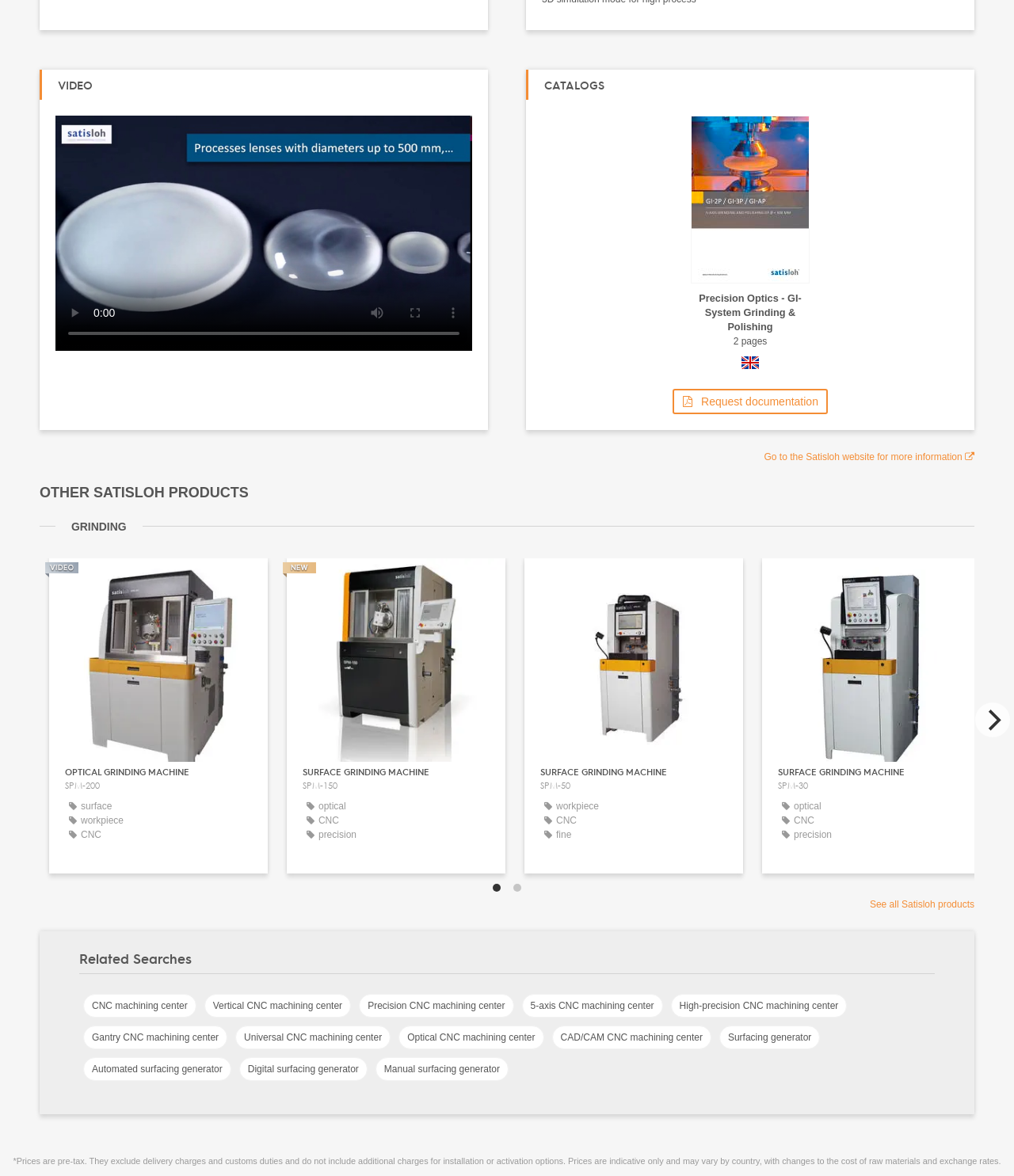Given the element description, predict the bounding box coordinates in the format (top-left x, top-left y, bottom-right x, bottom-right y). Make sure all values are between 0 and 1. Here is the element description: Vertical CNC machining center

[0.201, 0.845, 0.346, 0.866]